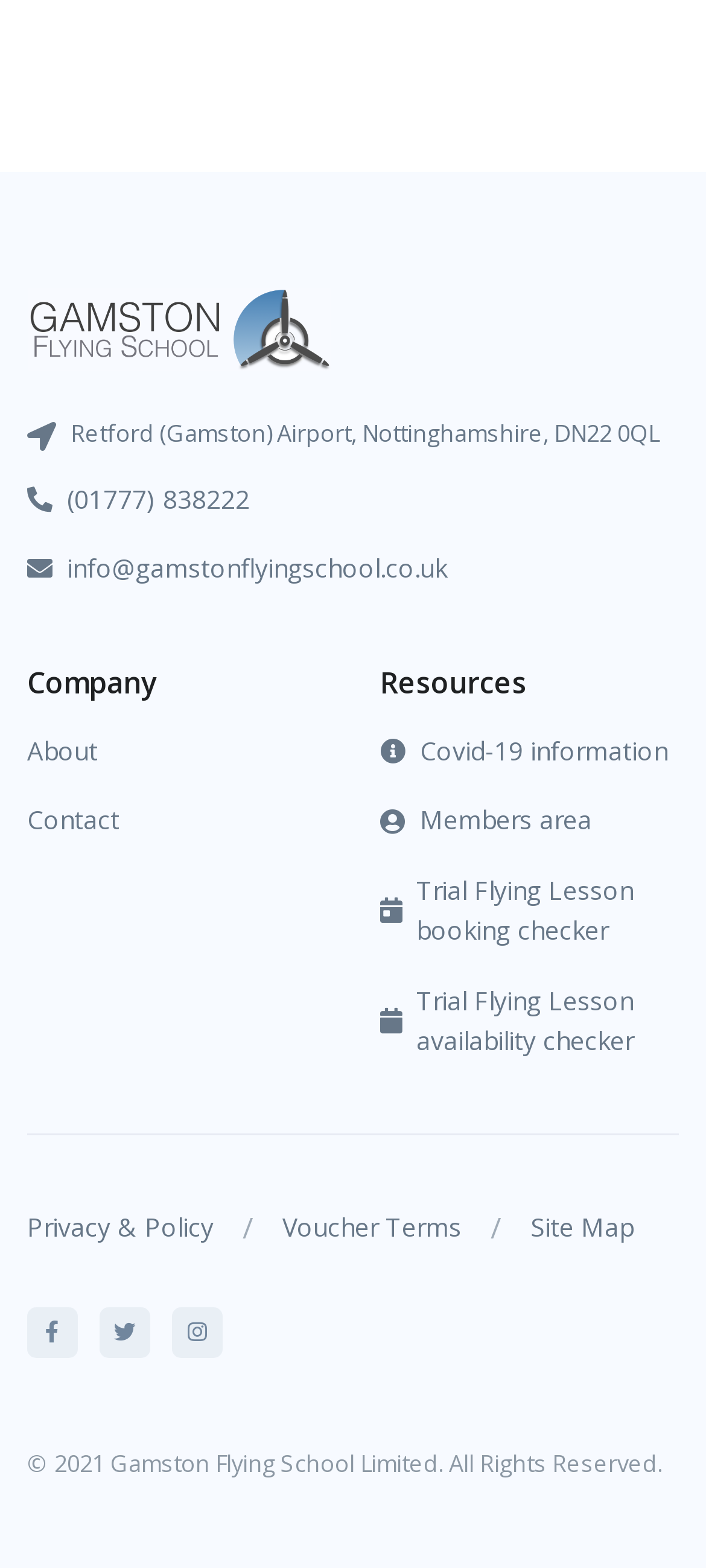Determine the bounding box coordinates of the clickable area required to perform the following instruction: "Check Covid-19 information". The coordinates should be represented as four float numbers between 0 and 1: [left, top, right, bottom].

[0.538, 0.457, 0.962, 0.502]